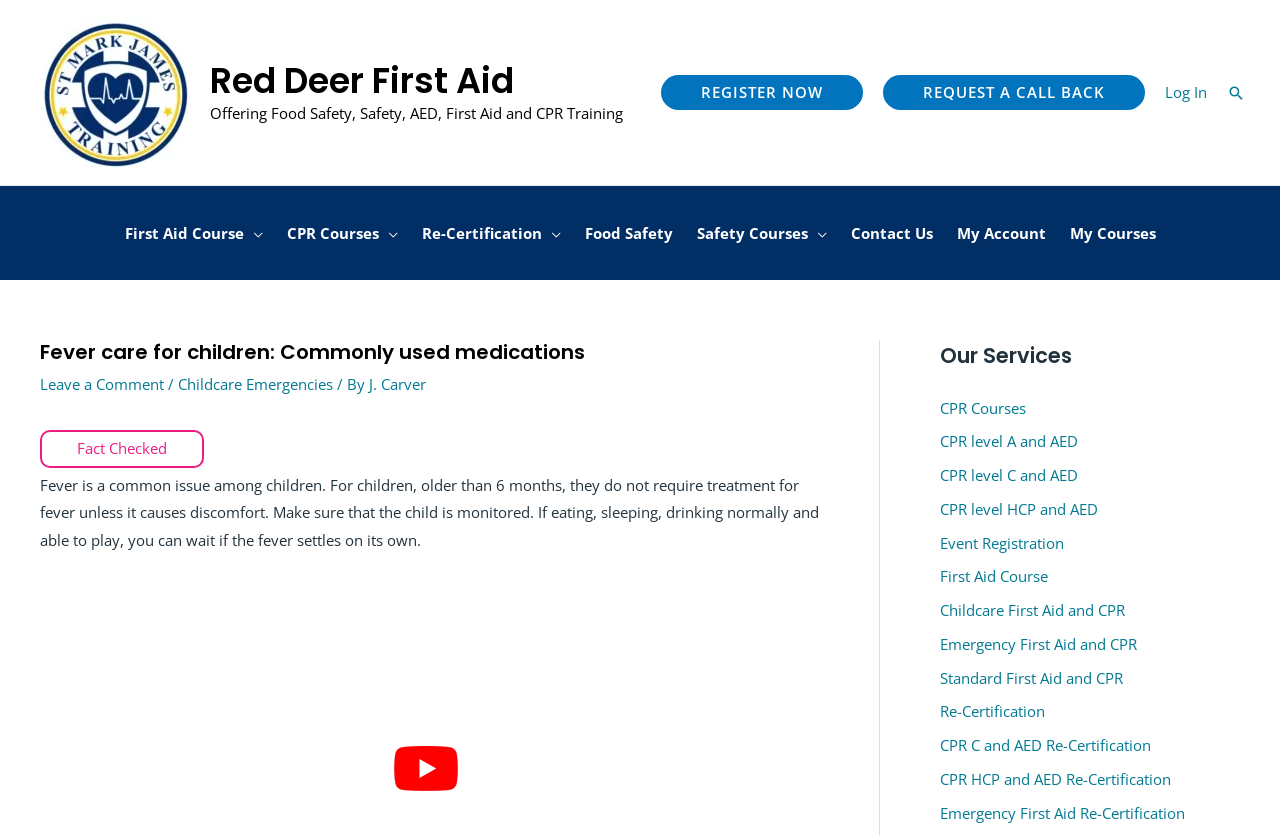Describe all visible elements and their arrangement on the webpage.

The webpage is about fever care for children, specifically discussing commonly used medications. At the top left corner, there is a Red Deer logo, accompanied by a link to Red Deer First Aid and a description of the organization's services. Below this, there are two prominent buttons: "REGISTER NOW" and "REQUEST A CALL BACK". 

To the right of these buttons, there is an account icon link with a "Log In" option. Next to it, there is a search icon link. 

The main navigation menu is located below the top section, with links to various courses and services, including First Aid, CPR, Re-Certification, Food Safety, and Safety Courses. Each of these links has a menu toggle option.

The main content of the page is divided into two sections. The first section has a heading "Fever care for children: Commonly used medications" and provides information about fever in children, stating that it is a common issue that can be managed at home. The text explains that children over 6 months old do not require treatment for fever unless it causes discomfort, and advises monitoring the child's condition.

The second section is headed "Our Services" and lists various courses and services offered, including CPR courses, First Aid courses, and Re-Certification options. Each of these links is listed below the heading, with some courses having additional sub-links.